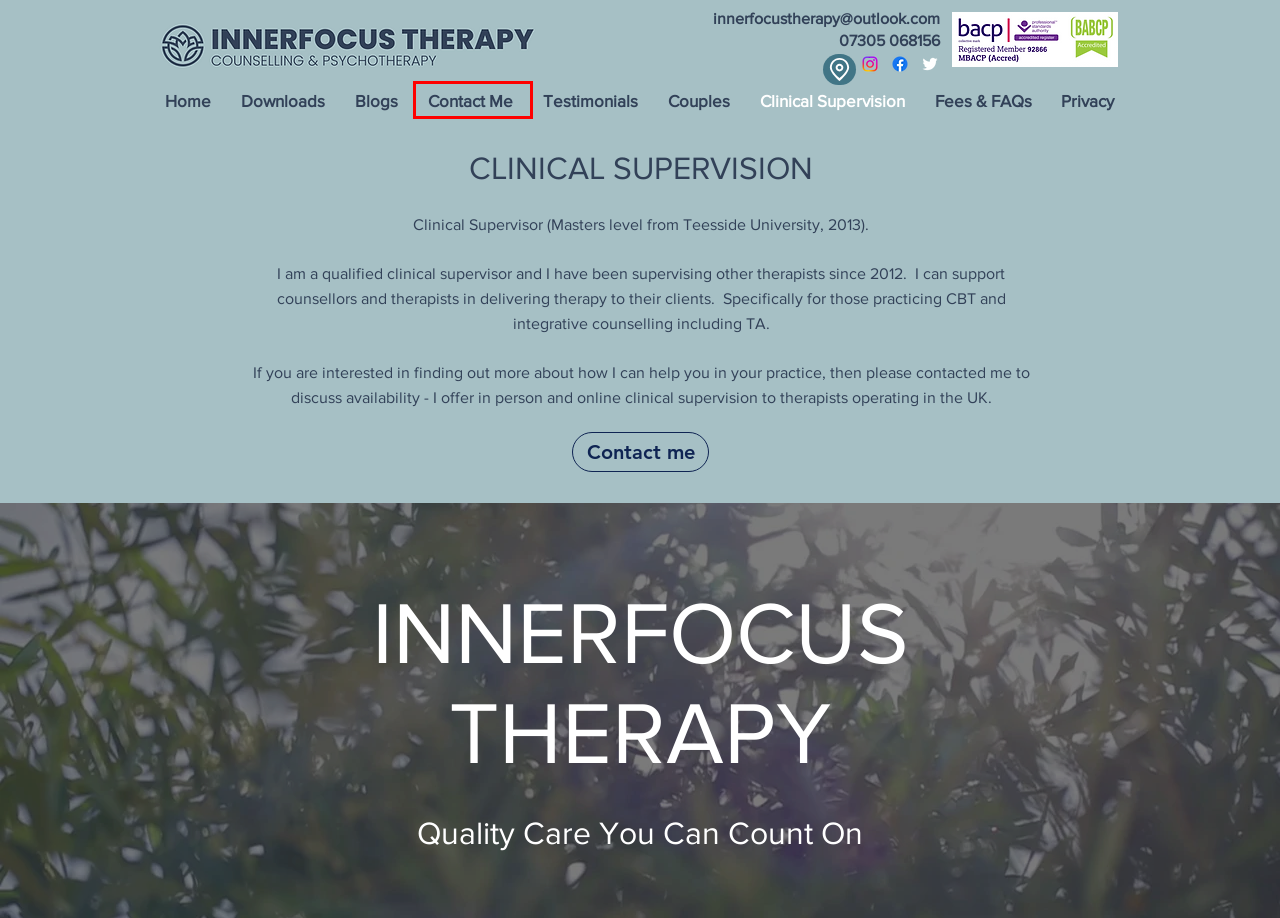Given a webpage screenshot with a red bounding box around a UI element, choose the webpage description that best matches the new webpage after clicking the element within the bounding box. Here are the candidates:
A. Testimonials |Counselling, CBT & EMDR | Newcastle | InnerFocus Therapy
B. Couples | innerfocustherapy
C. Blogs | innerfocustherapy
D. FAQs | Counselling, CBT & EMDR | Newcastle | InnerFocus Therapy
E. Privacy | Counselling, CBT & EMDR | Newcastle | InnerFocus Therapy
F. Downloads | innerfocustherapy
G. Home | Counselling, CBT & EMDR | Newcastle | InnerFocus Therapy
H. Contact | Counselling, CBT & EMDR | Newcastle | InnerFocus Therapy

H